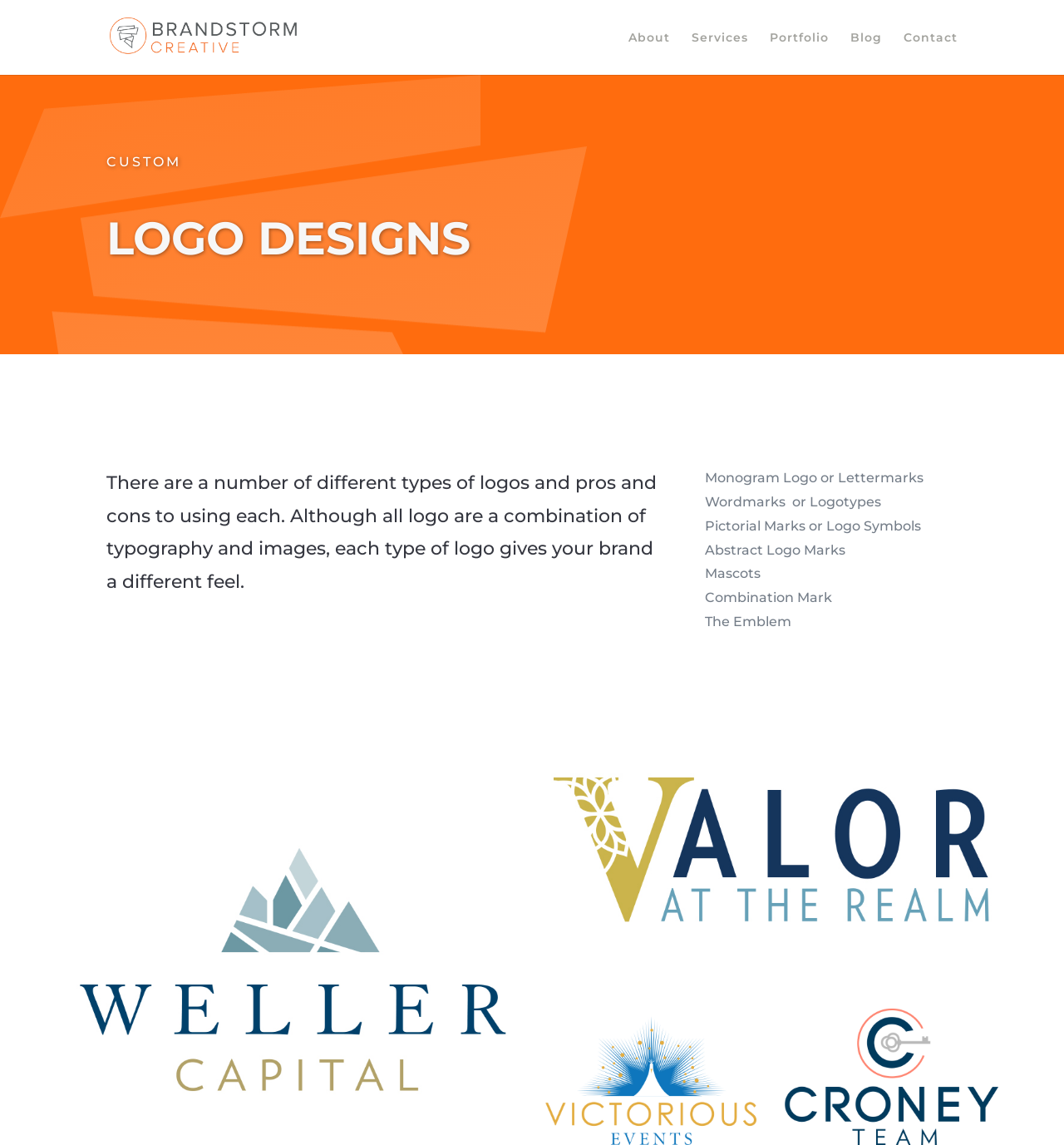How many navigation links are at the top?
Please provide a single word or phrase as your answer based on the screenshot.

5